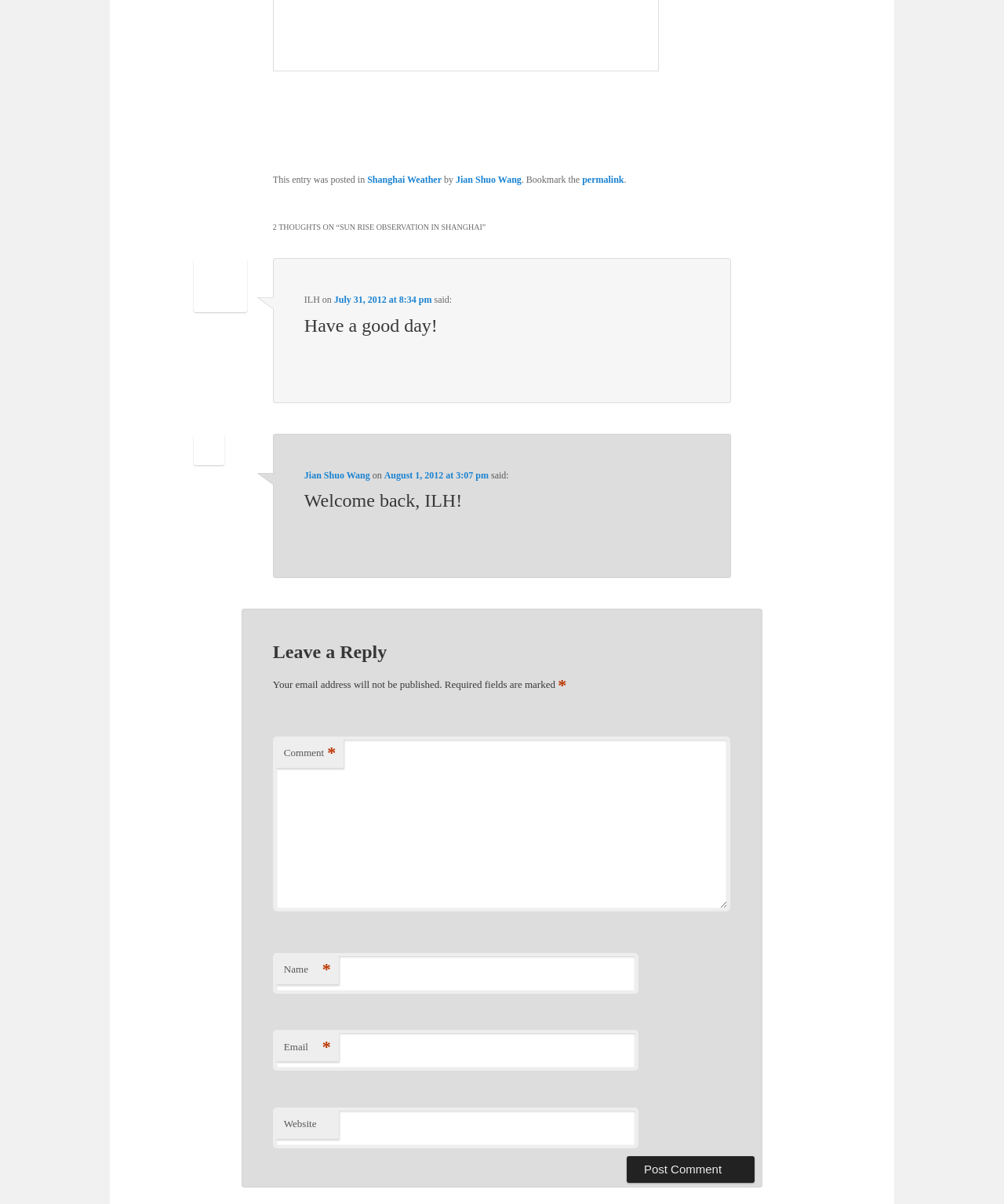Determine the bounding box coordinates of the clickable region to execute the instruction: "Visit Shanghai Weather". The coordinates should be four float numbers between 0 and 1, denoted as [left, top, right, bottom].

[0.366, 0.145, 0.44, 0.154]